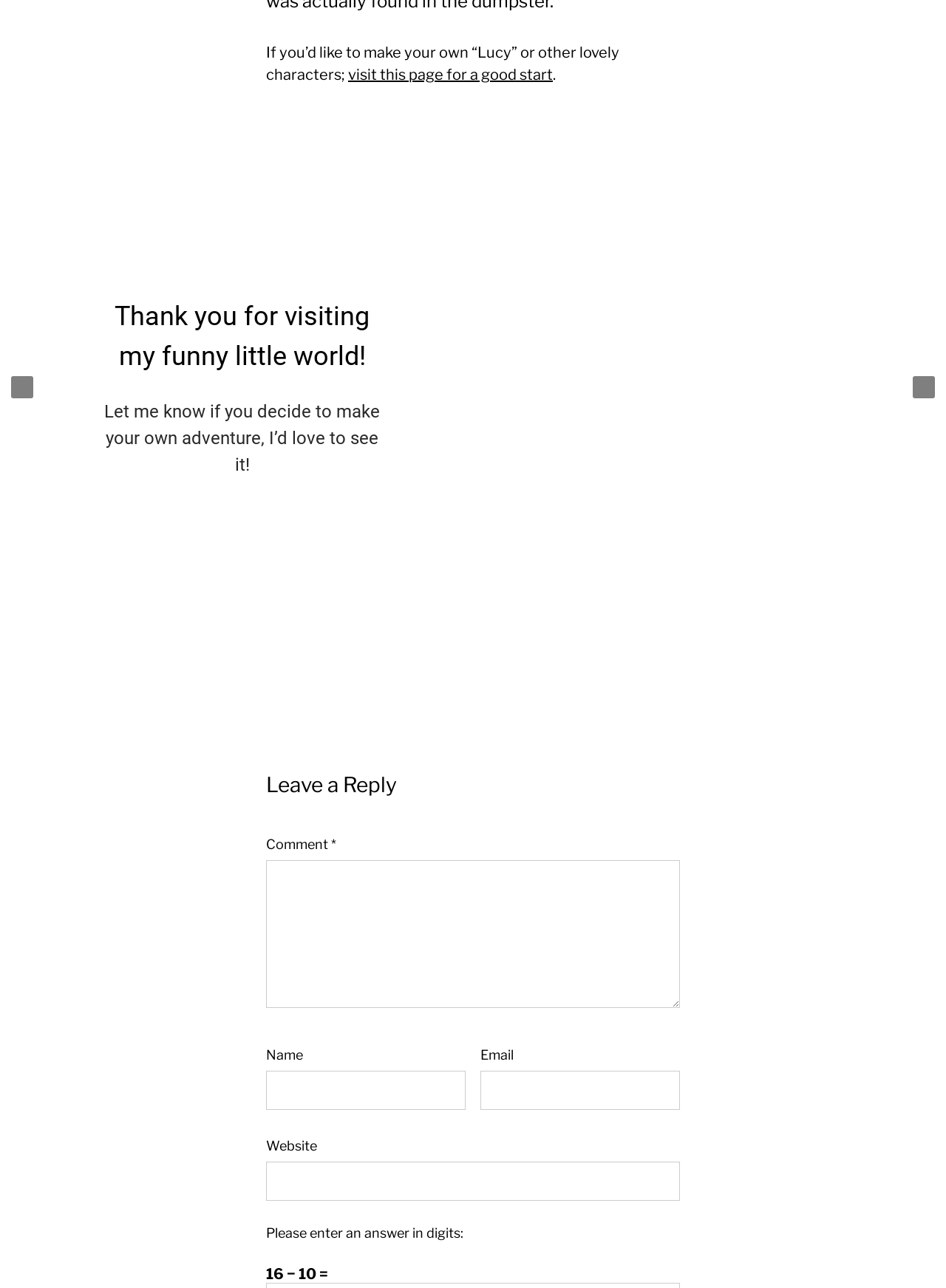Pinpoint the bounding box coordinates of the clickable element needed to complete the instruction: "click the link to visit the page for a good start". The coordinates should be provided as four float numbers between 0 and 1: [left, top, right, bottom].

[0.368, 0.051, 0.584, 0.065]